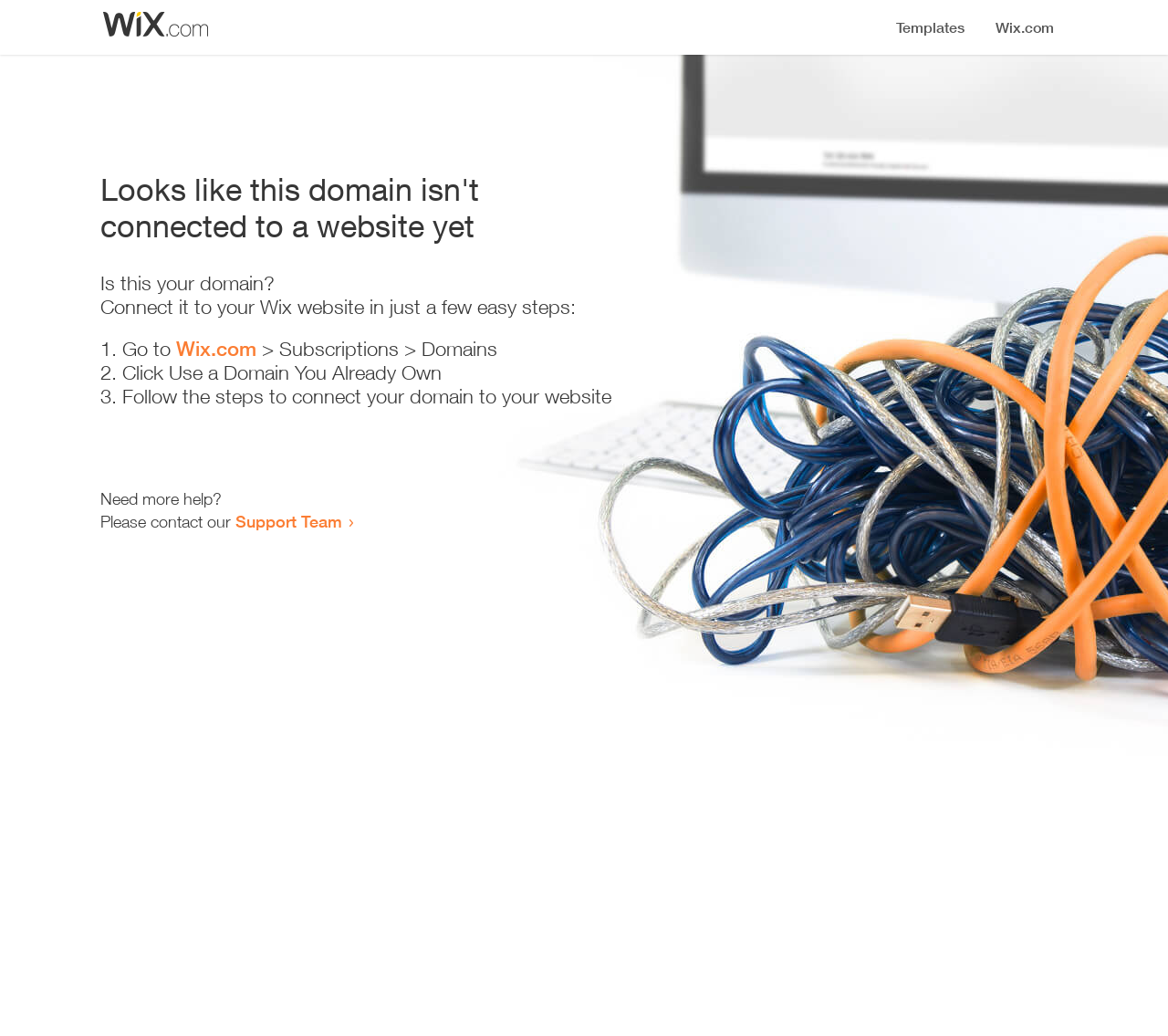Provide the bounding box coordinates for the UI element that is described as: "Wix.com".

[0.151, 0.325, 0.22, 0.348]